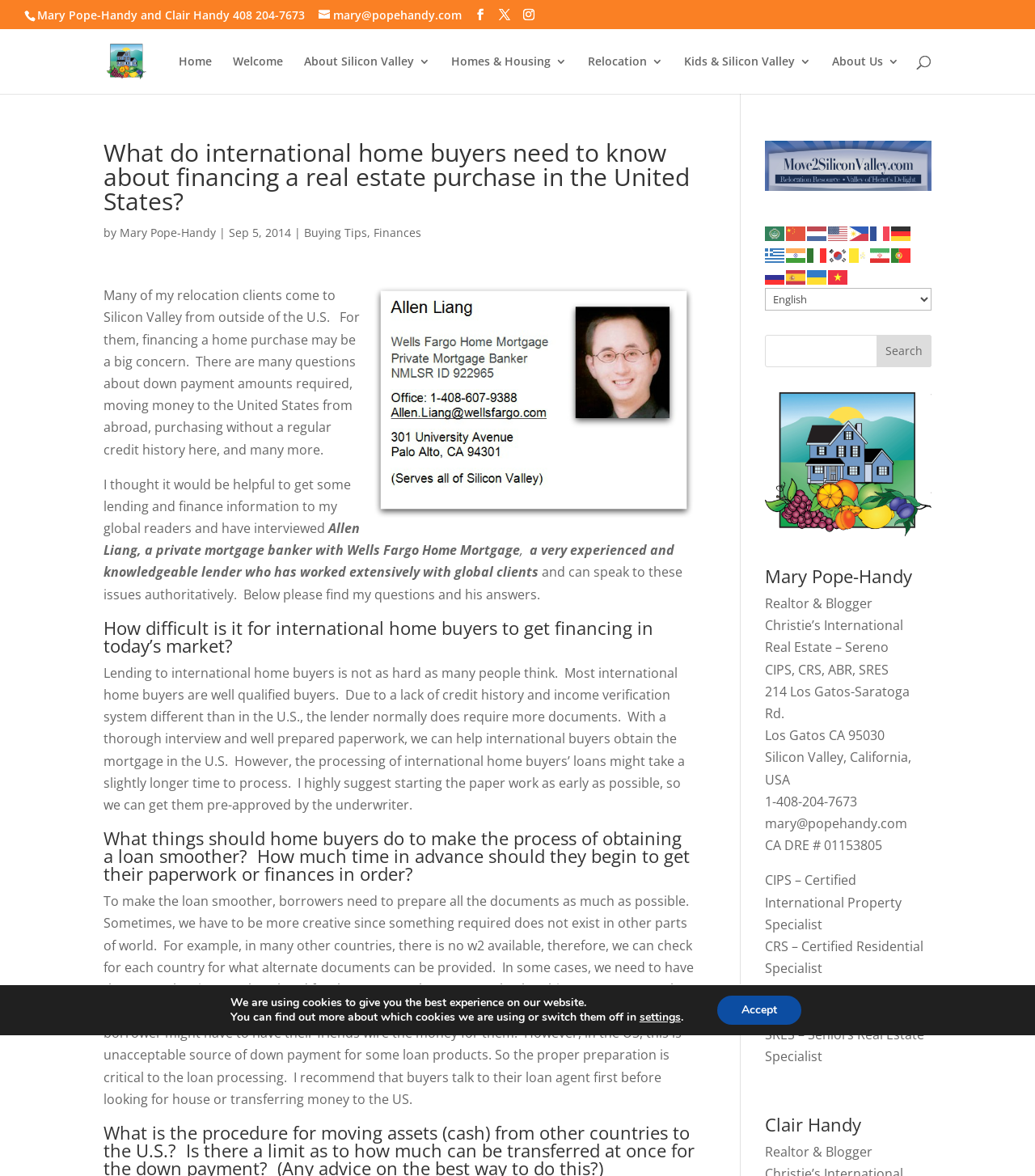Could you determine the bounding box coordinates of the clickable element to complete the instruction: "Search for something"? Provide the coordinates as four float numbers between 0 and 1, i.e., [left, top, right, bottom].

None